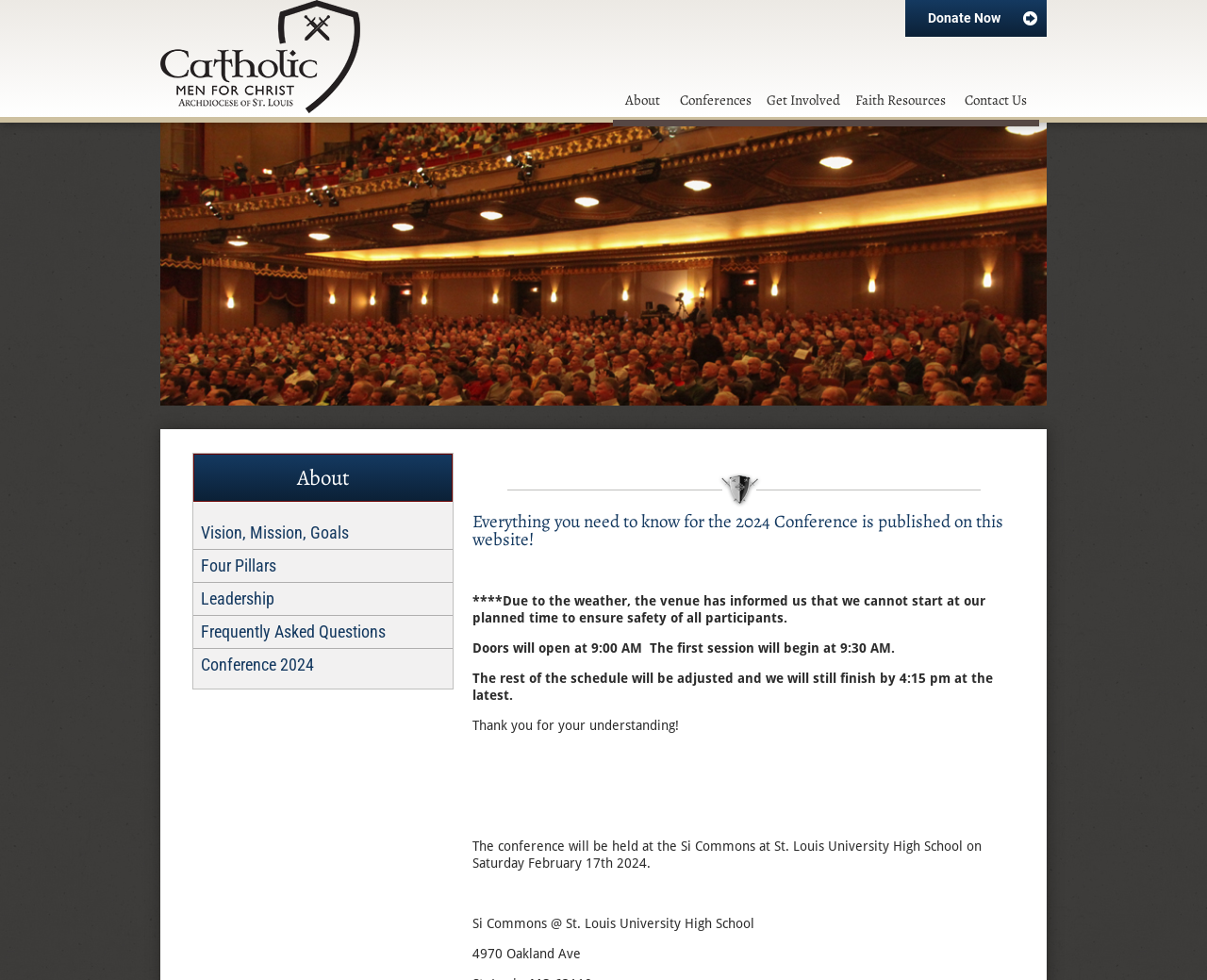Identify the bounding box coordinates of the region that should be clicked to execute the following instruction: "Donate now".

[0.75, 0.0, 0.867, 0.038]